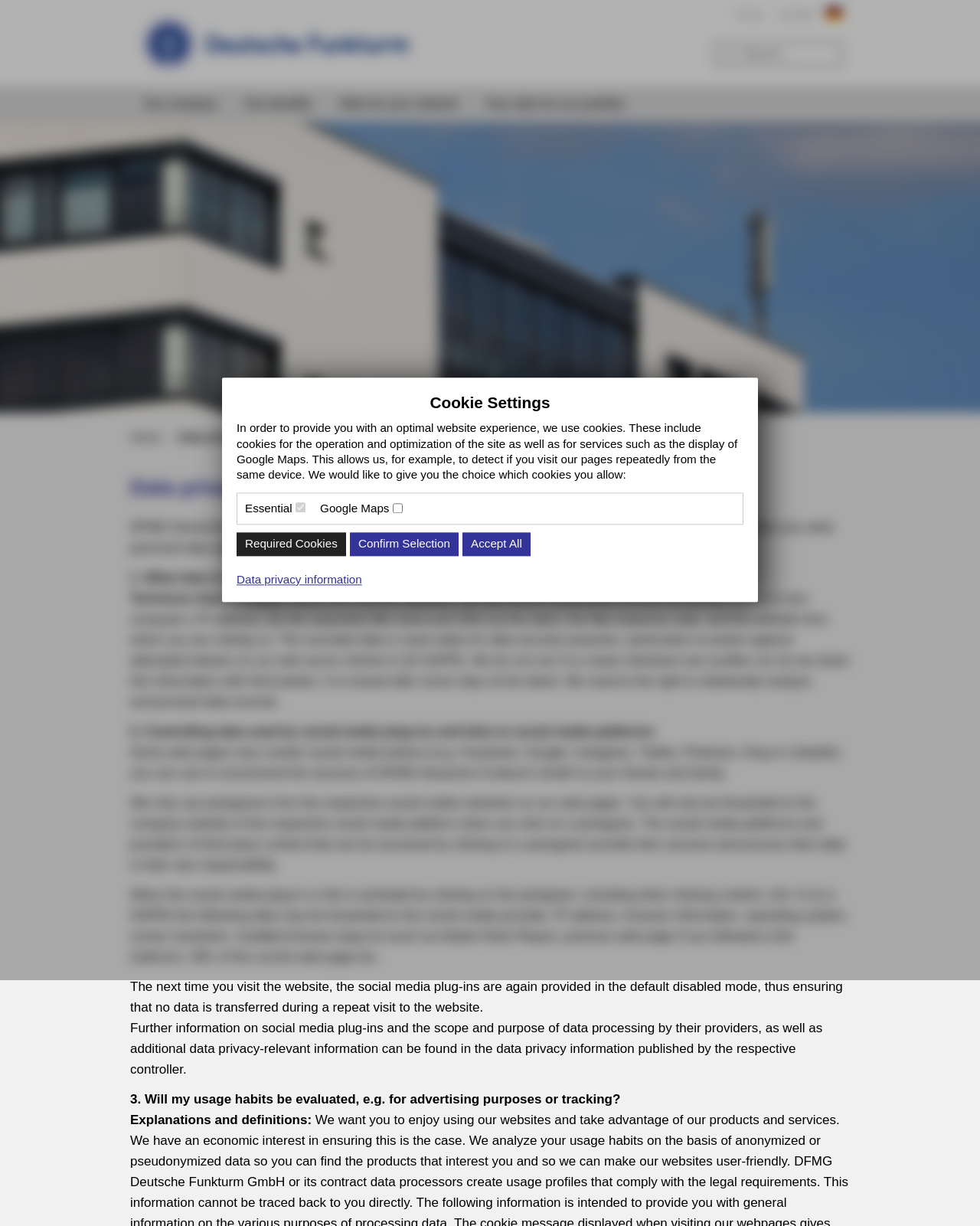Please determine the bounding box coordinates of the element to click on in order to accomplish the following task: "Click the 'BOIS LOCKER ROOM' link". Ensure the coordinates are four float numbers ranging from 0 to 1, i.e., [left, top, right, bottom].

None